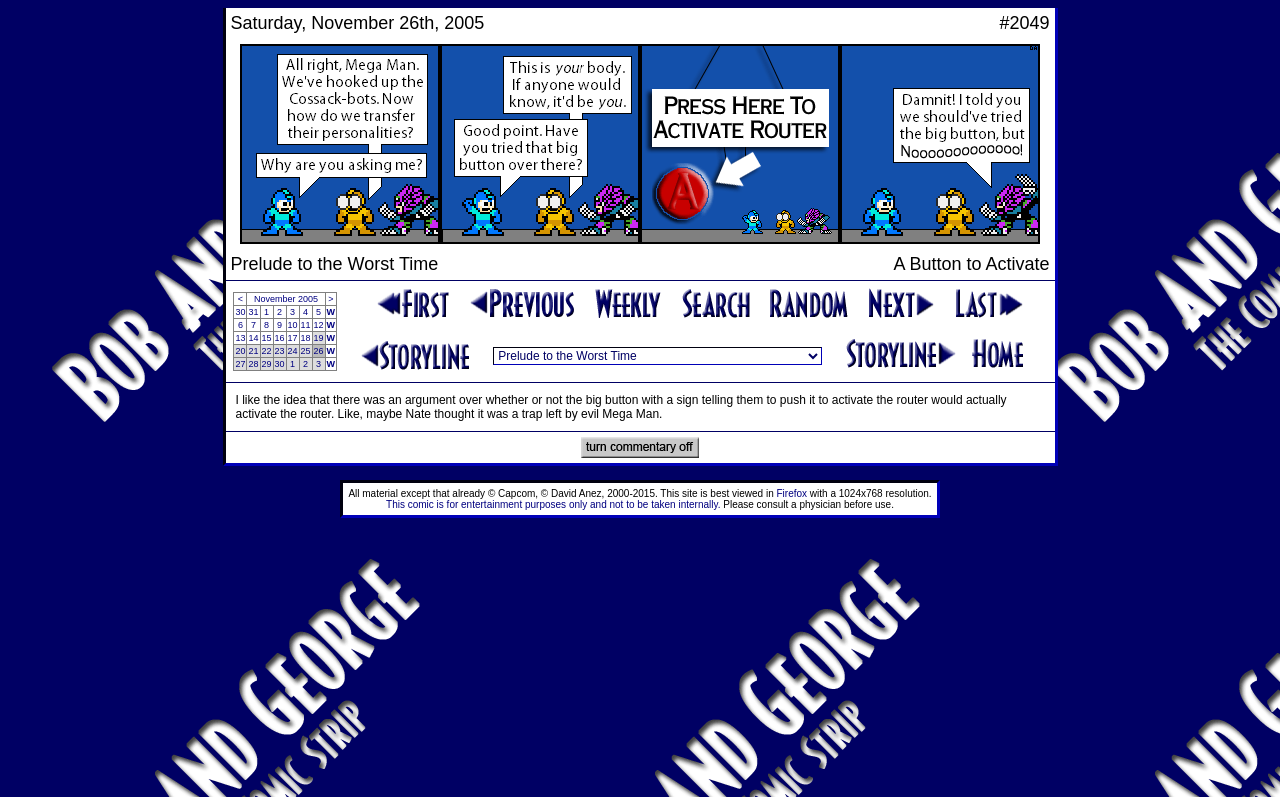Offer a detailed account of what is visible on the webpage.

The webpage is titled "The Bob and George Archives". It features a table at the top, spanning about 65% of the page width, with three rows. The first row contains two grid cells, with the text "Saturday, November 26th, 2005" in the left cell and "#2049" in the right cell. The second row has a single grid cell with no text. The third row has two grid cells, with the text "Prelude to the Worst Time" in the left cell and "A Button to Activate" in the right cell.

Below the table, there is a layout table that occupies about 65% of the page width. It contains a single row with a table cell that spans about 35% of the row width. This table cell contains a nested table with multiple rows, each containing several grid cells with links to different dates, ranging from 30 to 23, and a "W" link. The links are arranged in a calendar format, with the dates increasing from left to right and top to bottom. The "<" and ">" links are placed at the top and bottom of the calendar, respectively, allowing users to navigate to previous and next months.